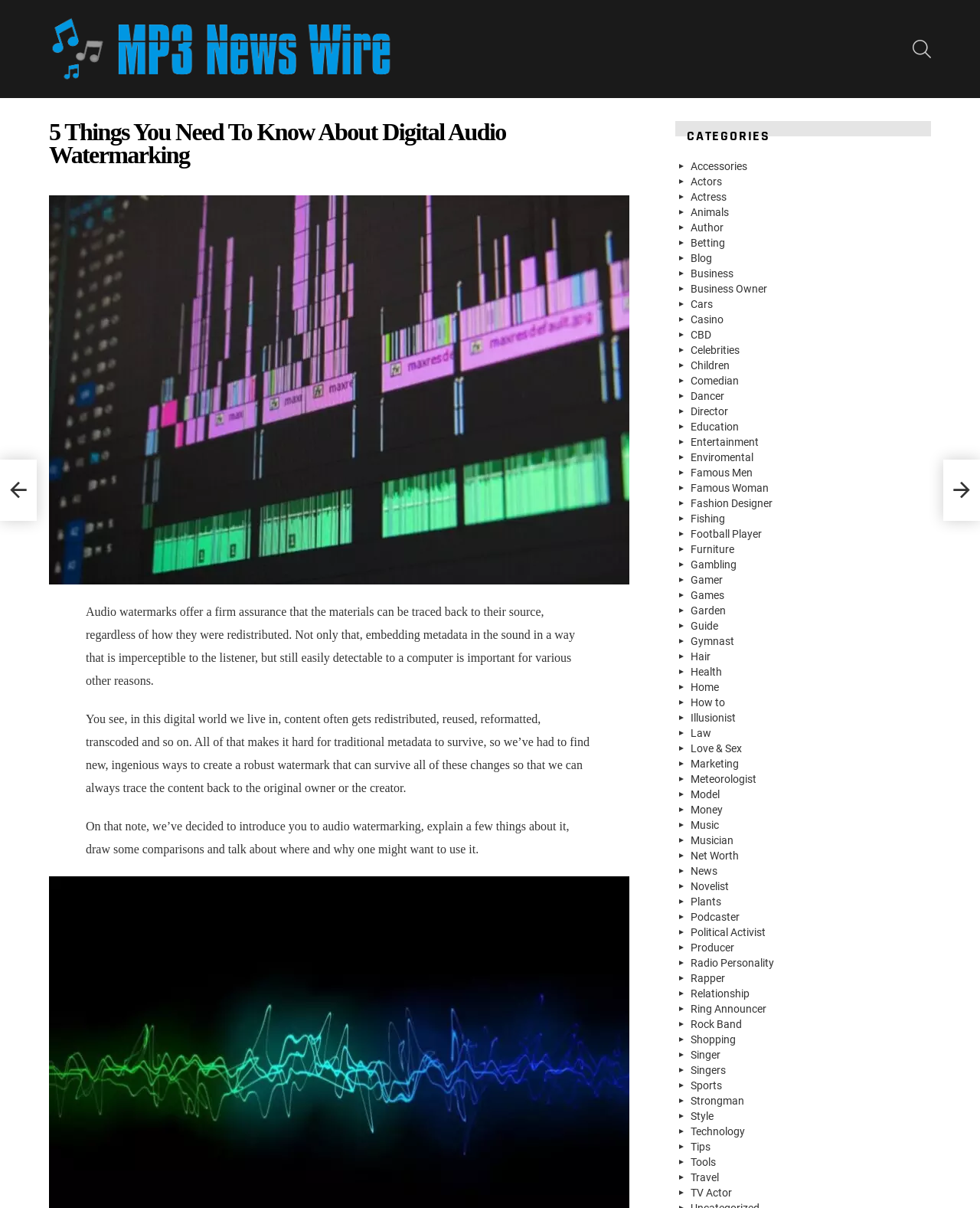Locate and extract the text of the main heading on the webpage.

5 Things You Need To Know About Digital Audio Watermarking